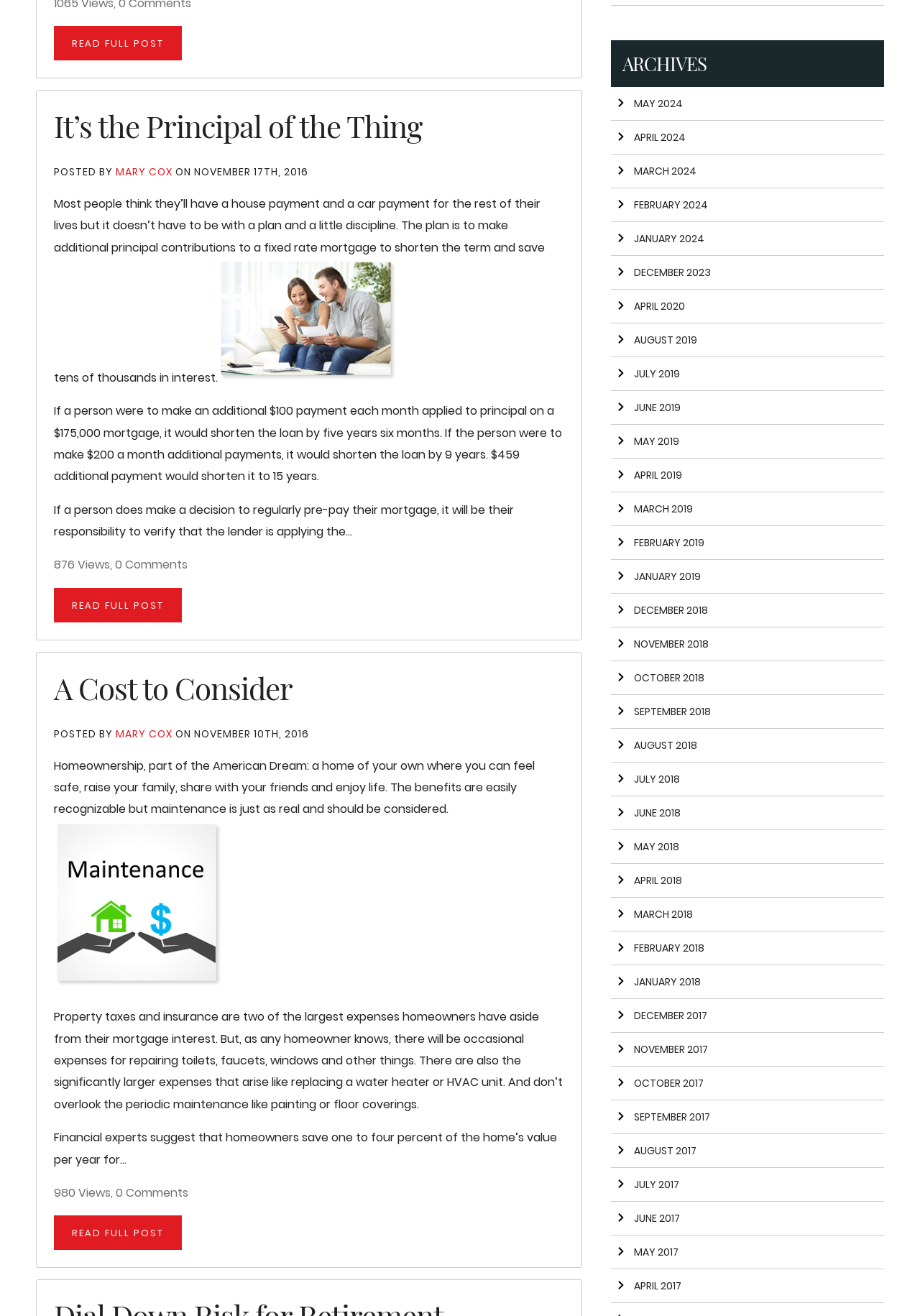Please identify the bounding box coordinates for the region that you need to click to follow this instruction: "View archives".

[0.664, 0.03, 0.961, 0.066]